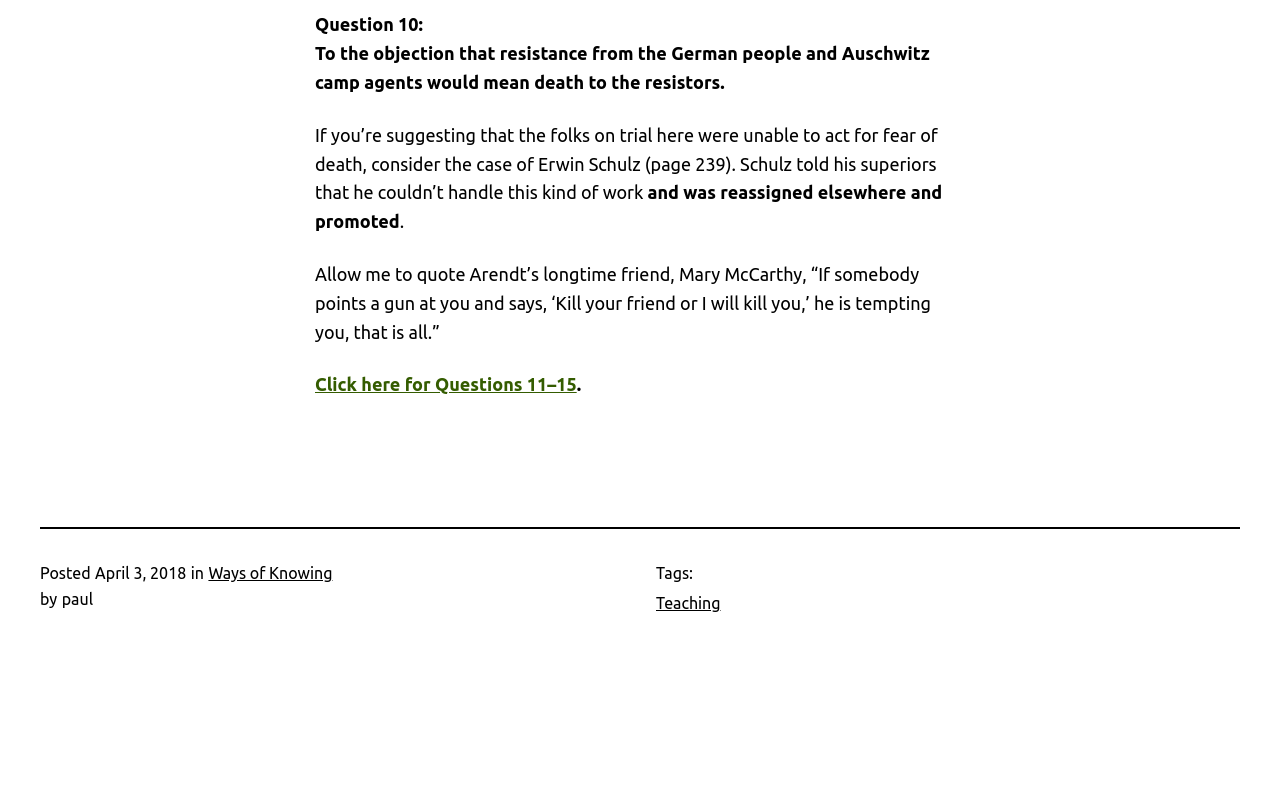Respond with a single word or phrase:
What is the category of the post?

Ways of Knowing